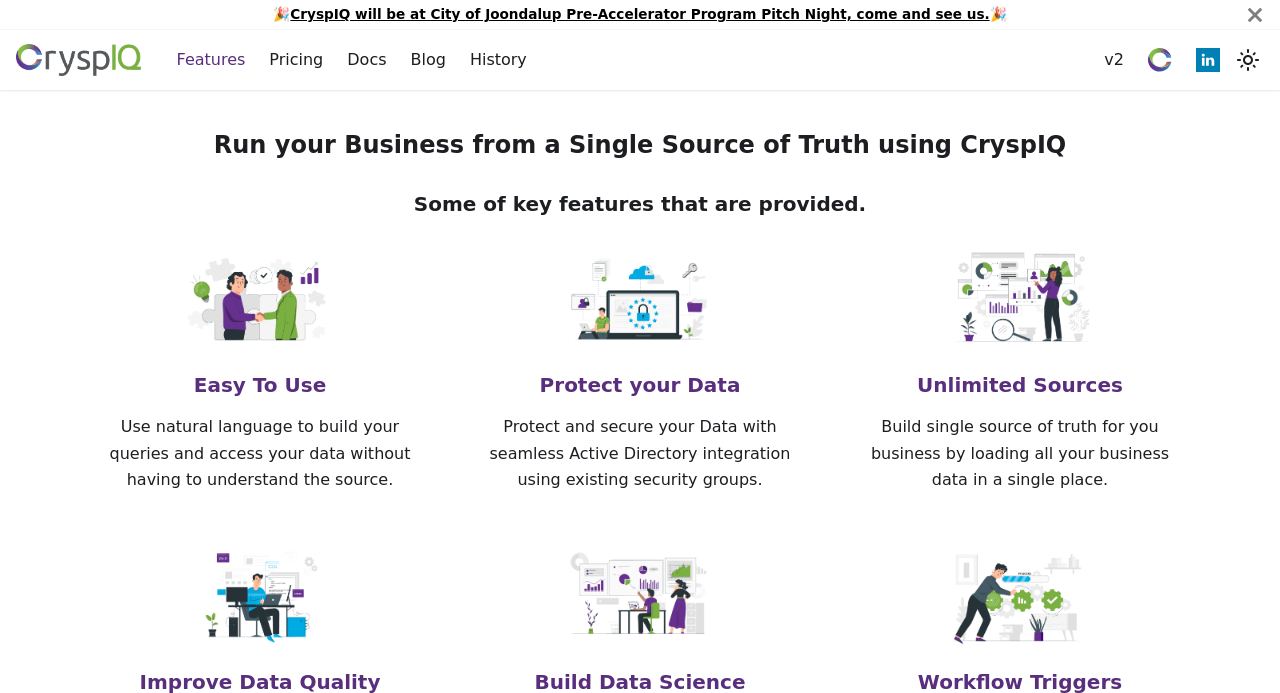From the given element description: "Blog", find the bounding box for the UI element. Provide the coordinates as four float numbers between 0 and 1, in the order [left, top, right, bottom].

[0.311, 0.062, 0.358, 0.111]